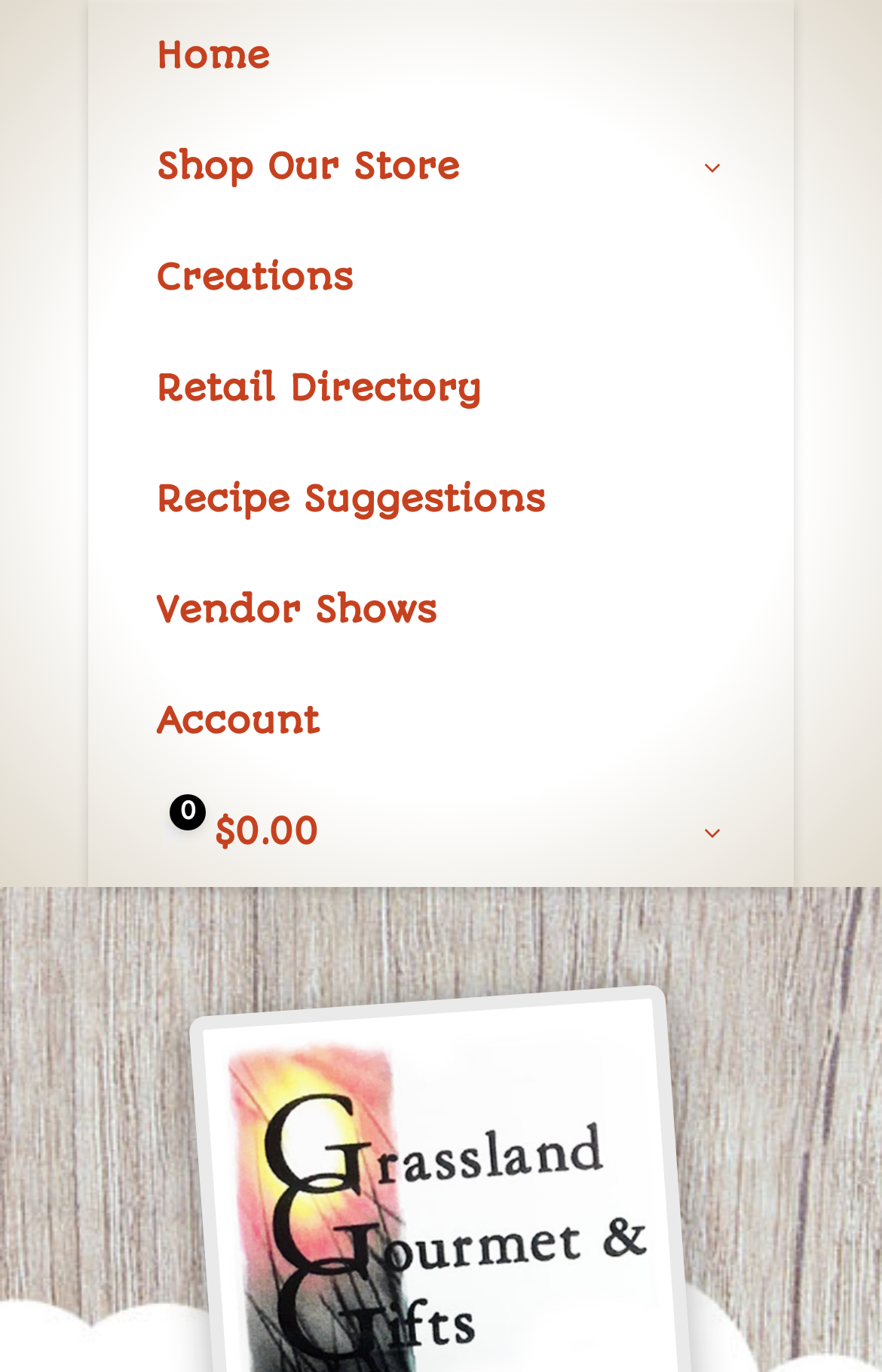Respond with a single word or short phrase to the following question: 
What is the total amount in the shopping cart?

$0.00